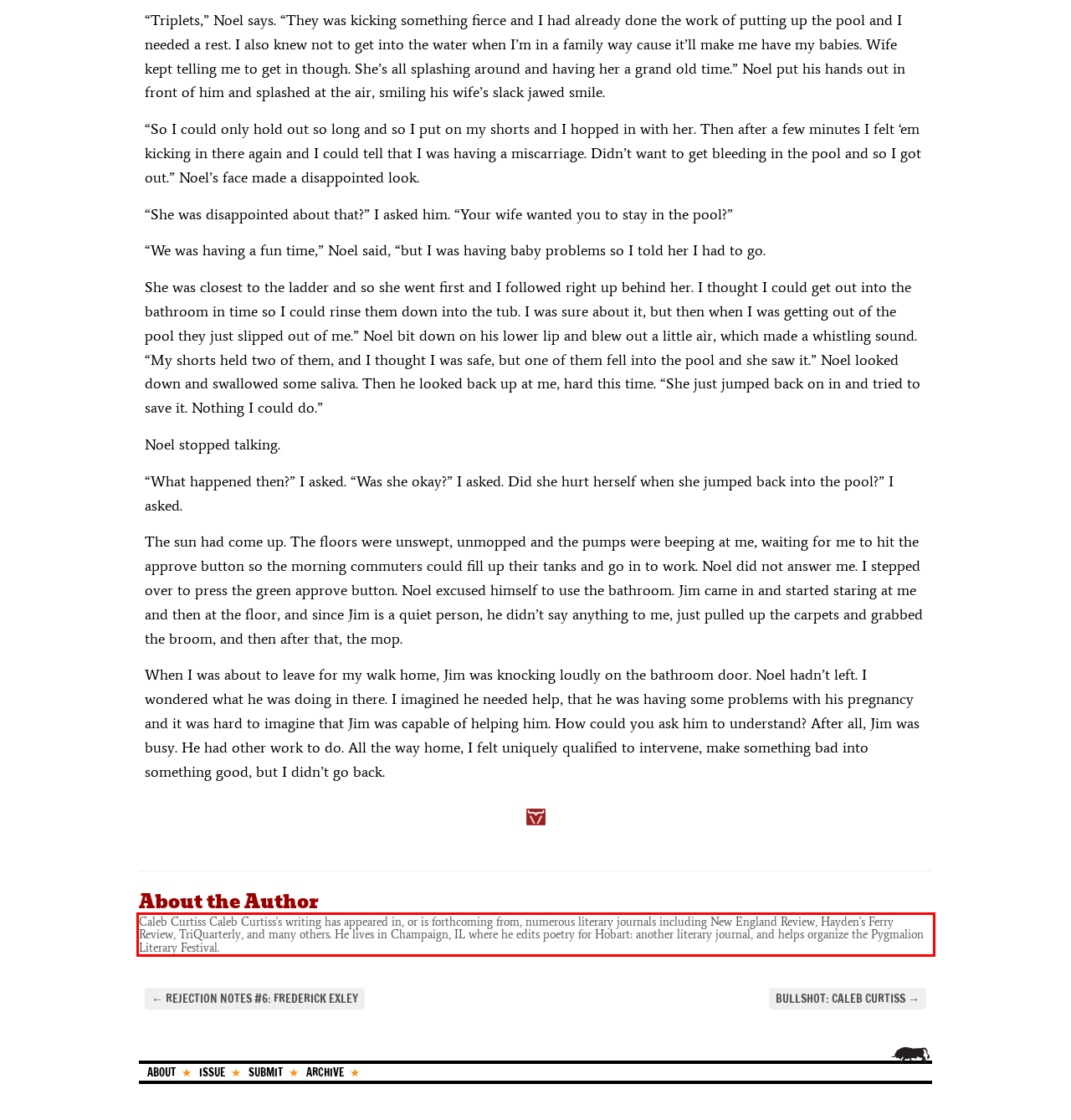You are given a webpage screenshot with a red bounding box around a UI element. Extract and generate the text inside this red bounding box.

Caleb Curtiss Caleb Curtiss's writing has appeared in, or is forthcoming from, numerous literary journals including New England Review, Hayden's Ferry Review, TriQuarterly, and many others. He lives in Champaign, IL where he edits poetry for Hobart: another literary journal, and helps organize the Pygmalion Literary Festival.